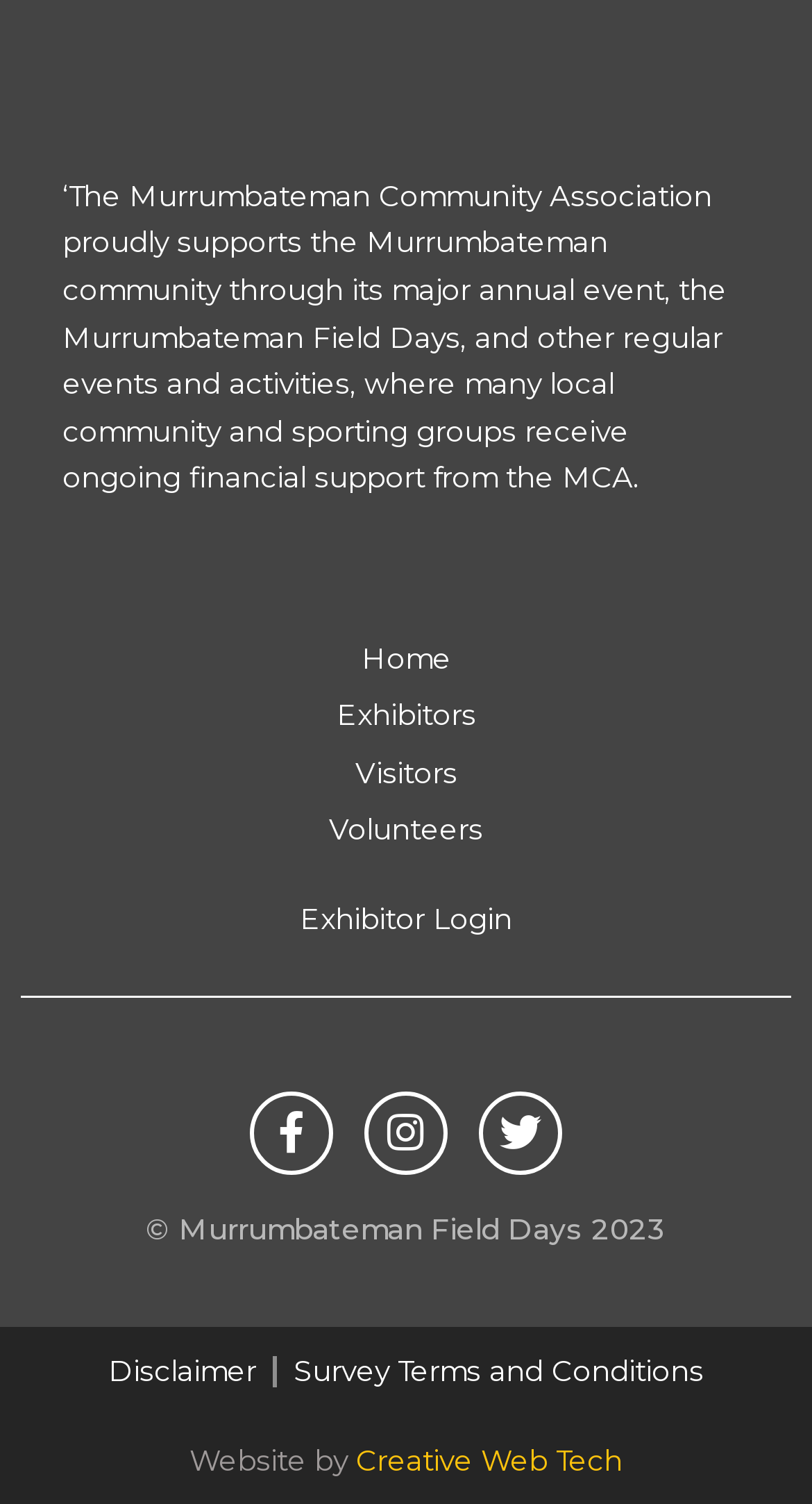Please identify the bounding box coordinates of the element's region that should be clicked to execute the following instruction: "view exhibitor information". The bounding box coordinates must be four float numbers between 0 and 1, i.e., [left, top, right, bottom].

[0.051, 0.46, 0.949, 0.492]